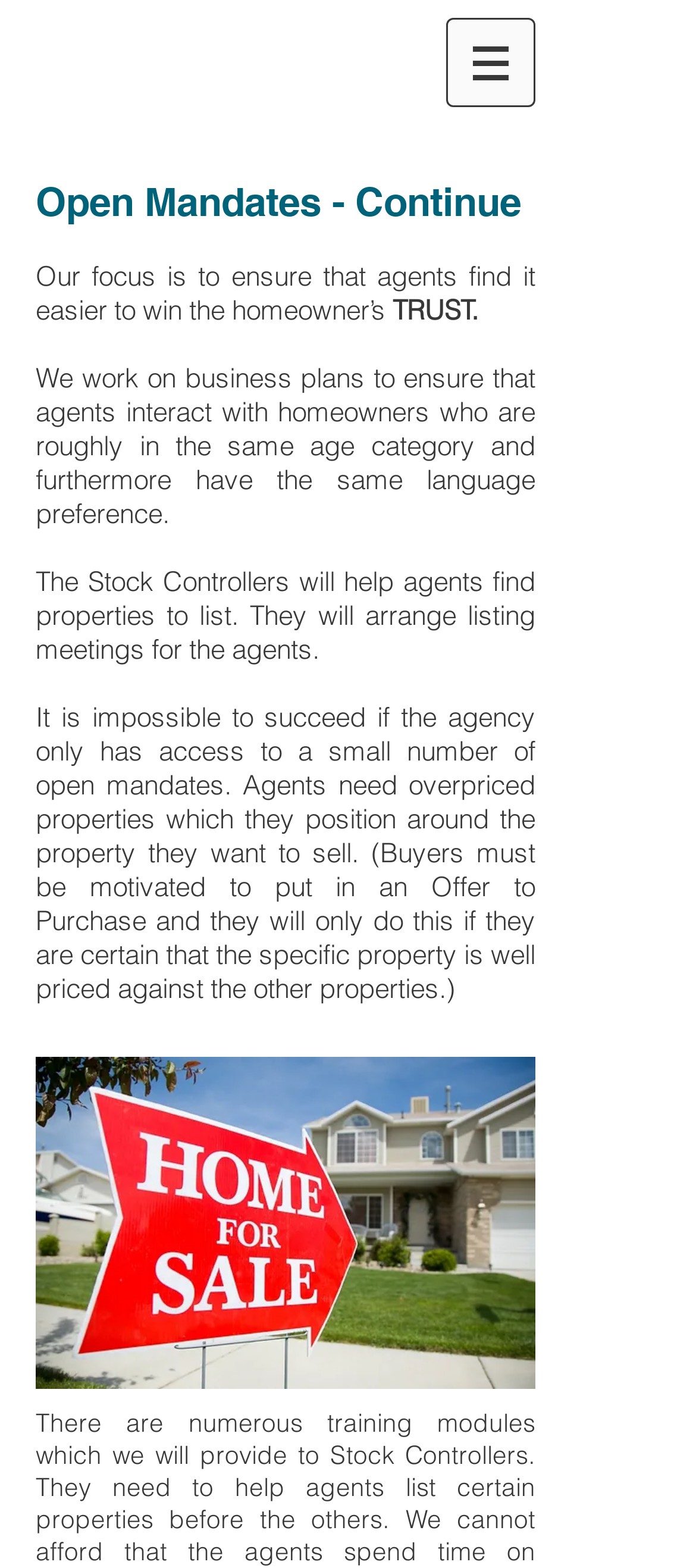What is the importance of having overpriced properties?
Look at the screenshot and respond with one word or a short phrase.

Motivate buyers